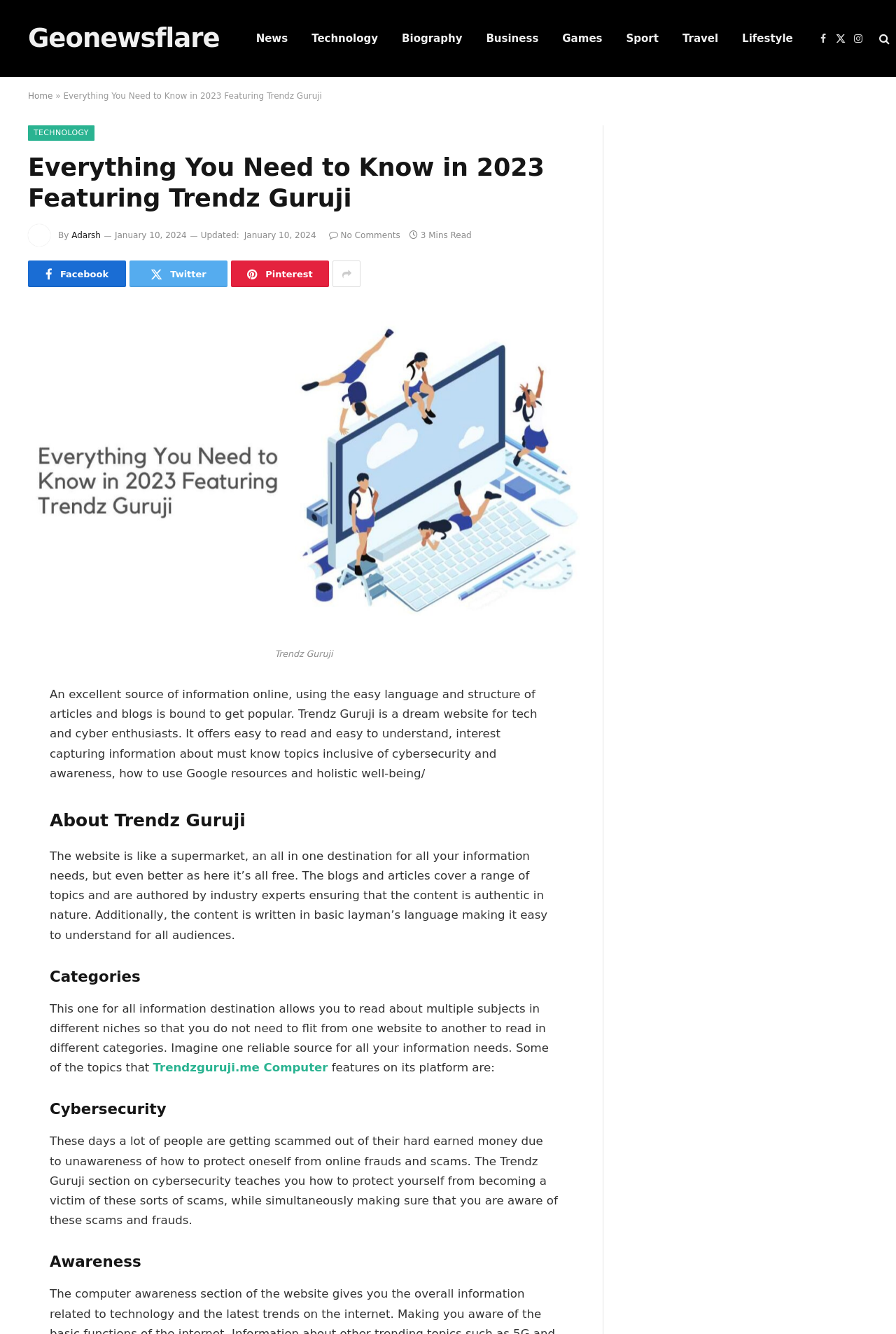What is the name of the website?
Answer the question with just one word or phrase using the image.

Trendz Guruji